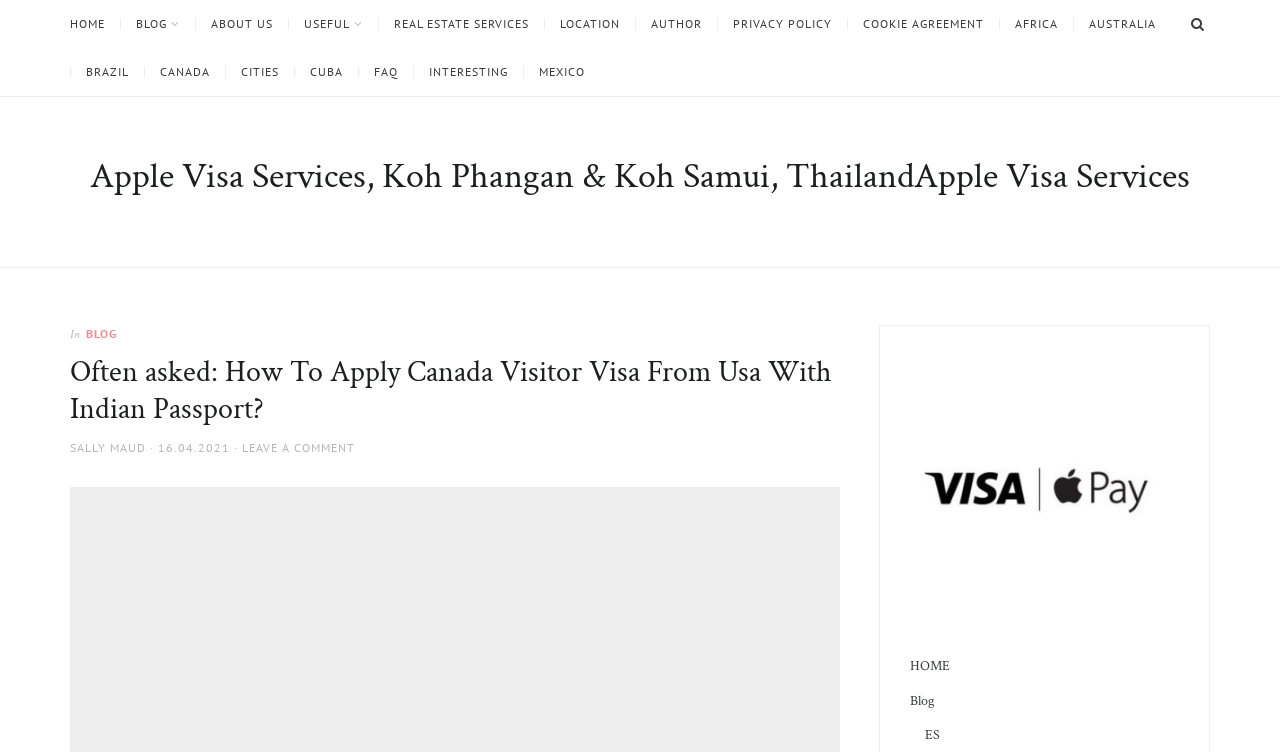Examine the image carefully and respond to the question with a detailed answer: 
What is the date of the current article?

I looked for the date information in the article section and found the link '16.04.2021' next to the 'POSTED ON' text. This indicates that the current article was posted on 16.04.2021.